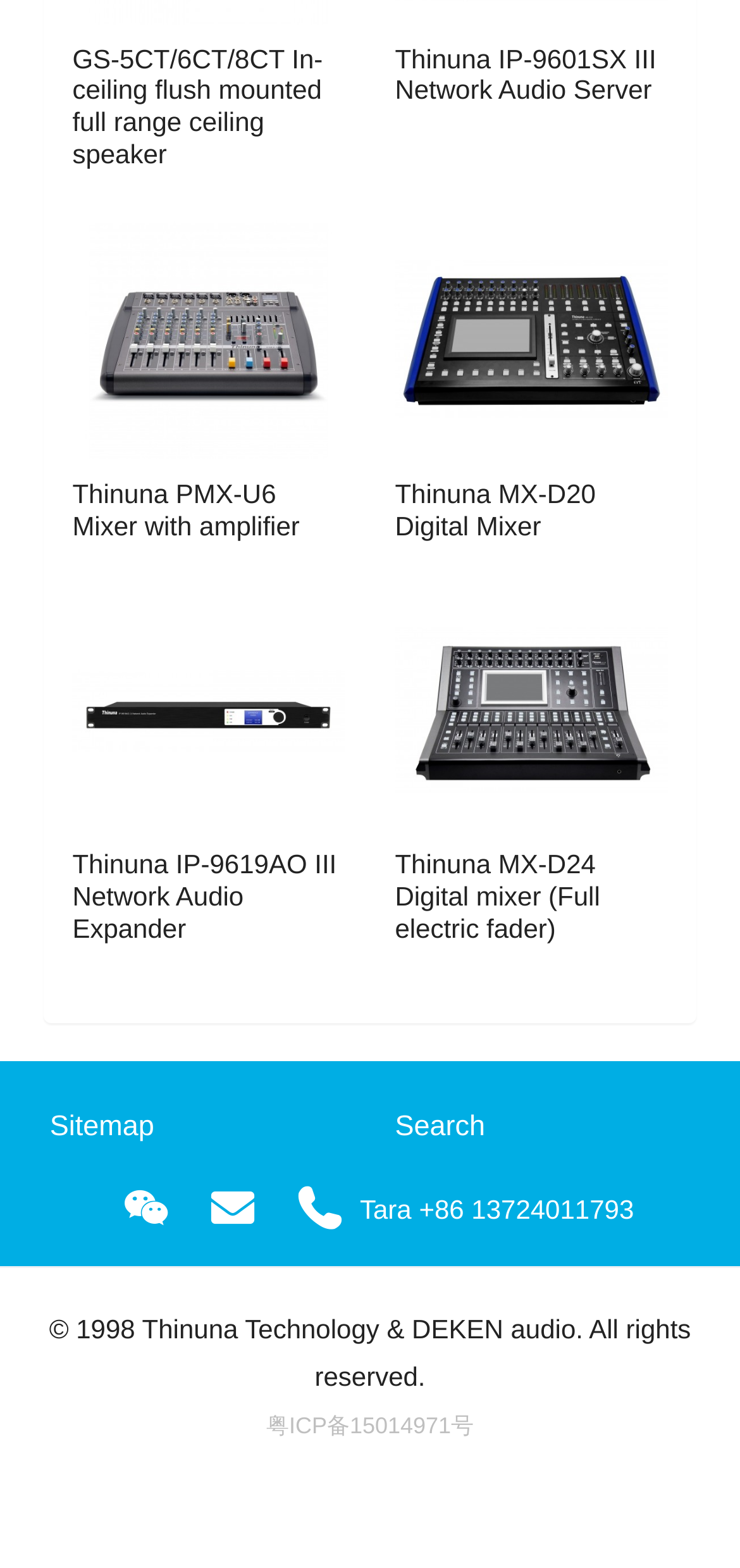Is there a search function on this page?
Please use the visual content to give a single word or phrase answer.

Yes